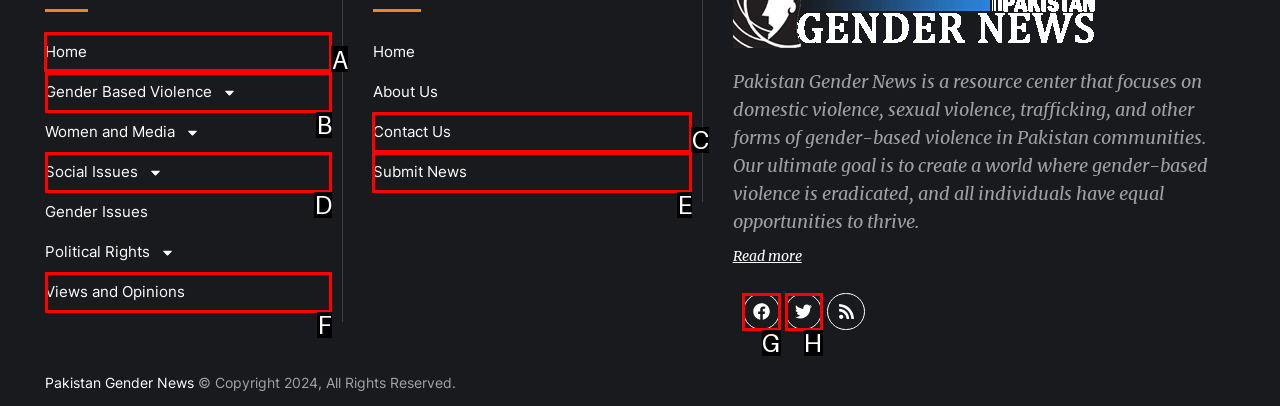Given the task: Click on Home, point out the letter of the appropriate UI element from the marked options in the screenshot.

A